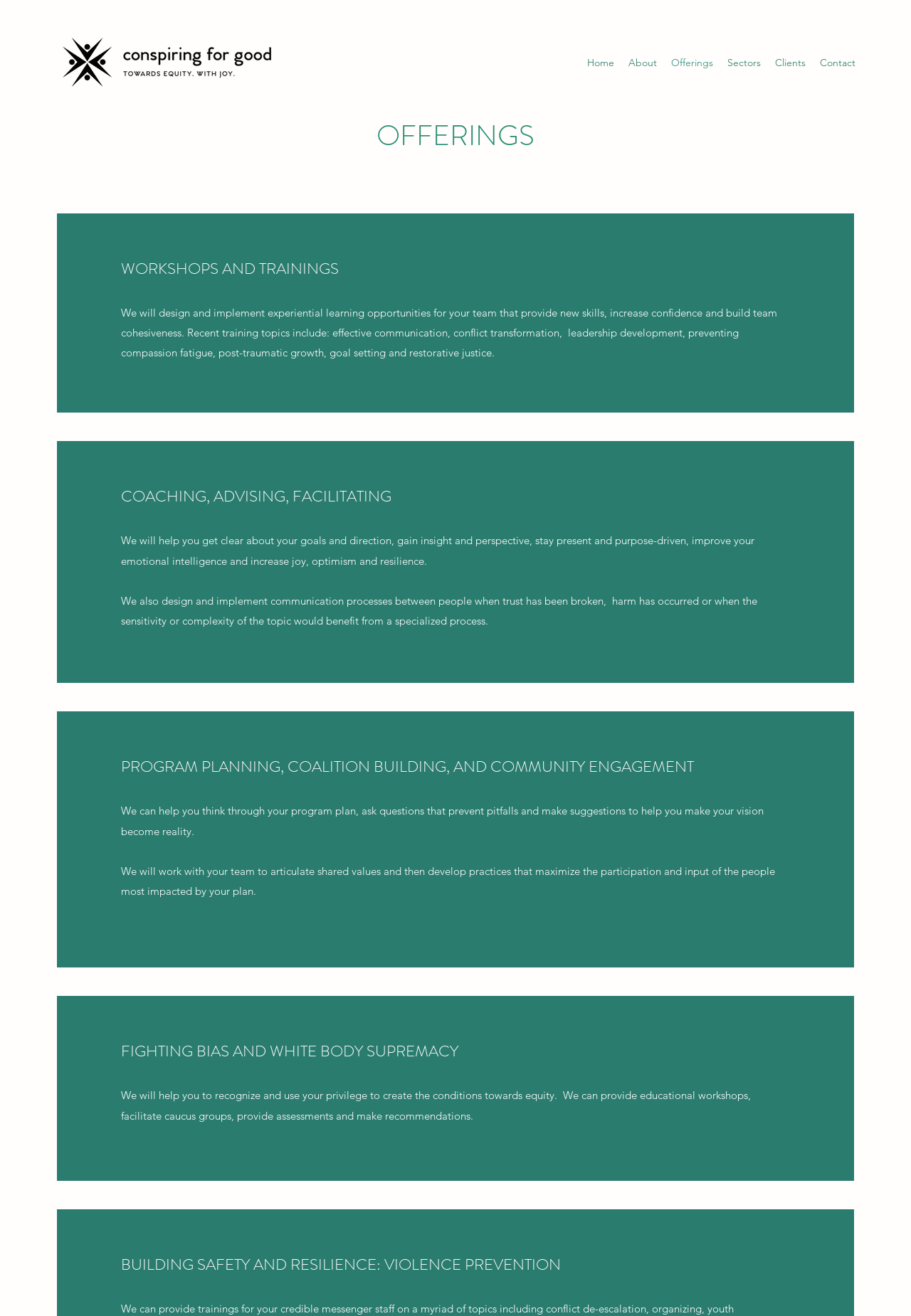Please give a one-word or short phrase response to the following question: 
What is the topic of the first offering?

WORKSHOPS AND TRAININGS